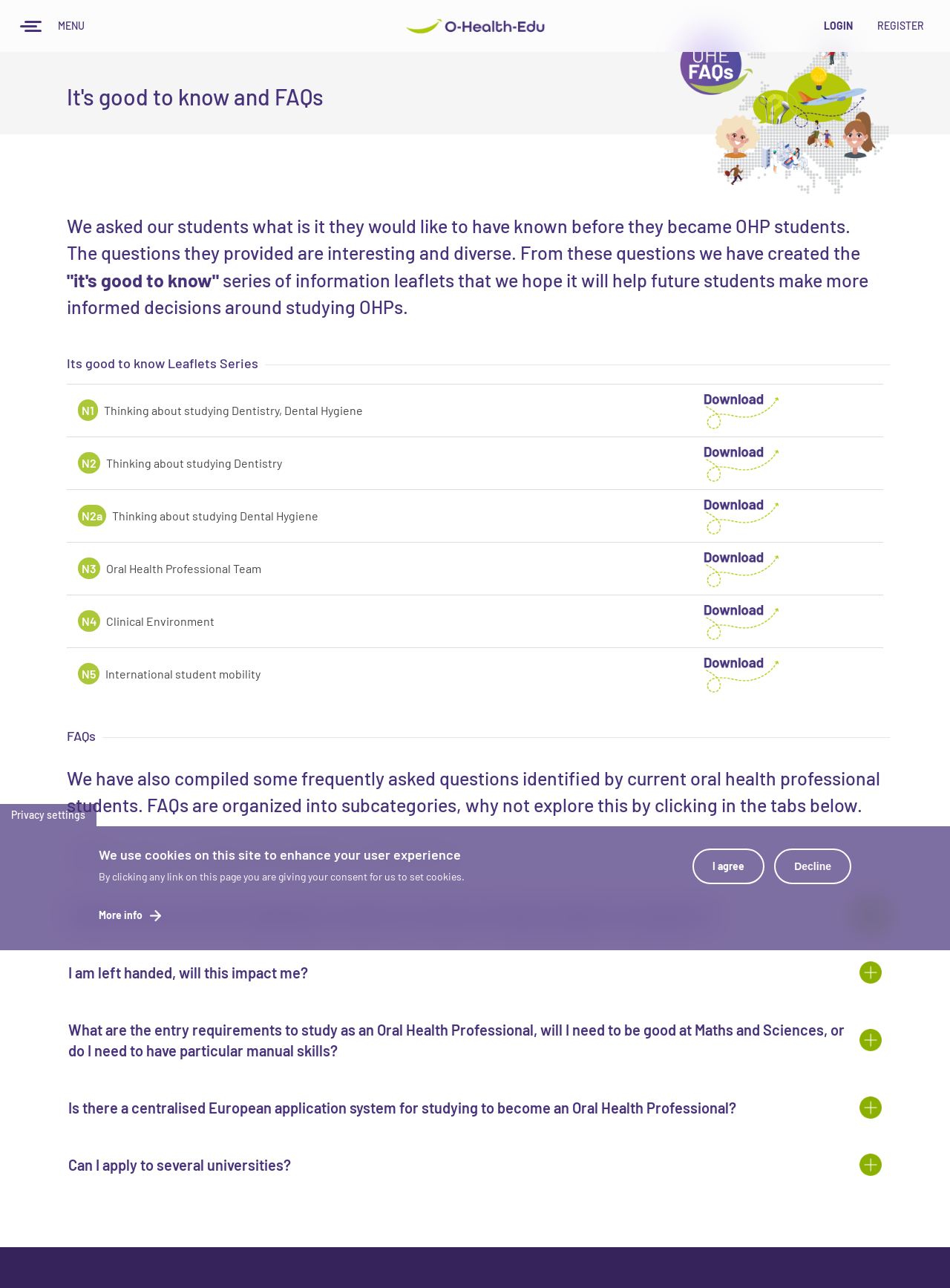Find the bounding box coordinates of the element I should click to carry out the following instruction: "Click the 'MENU' link".

[0.016, 0.012, 0.05, 0.032]